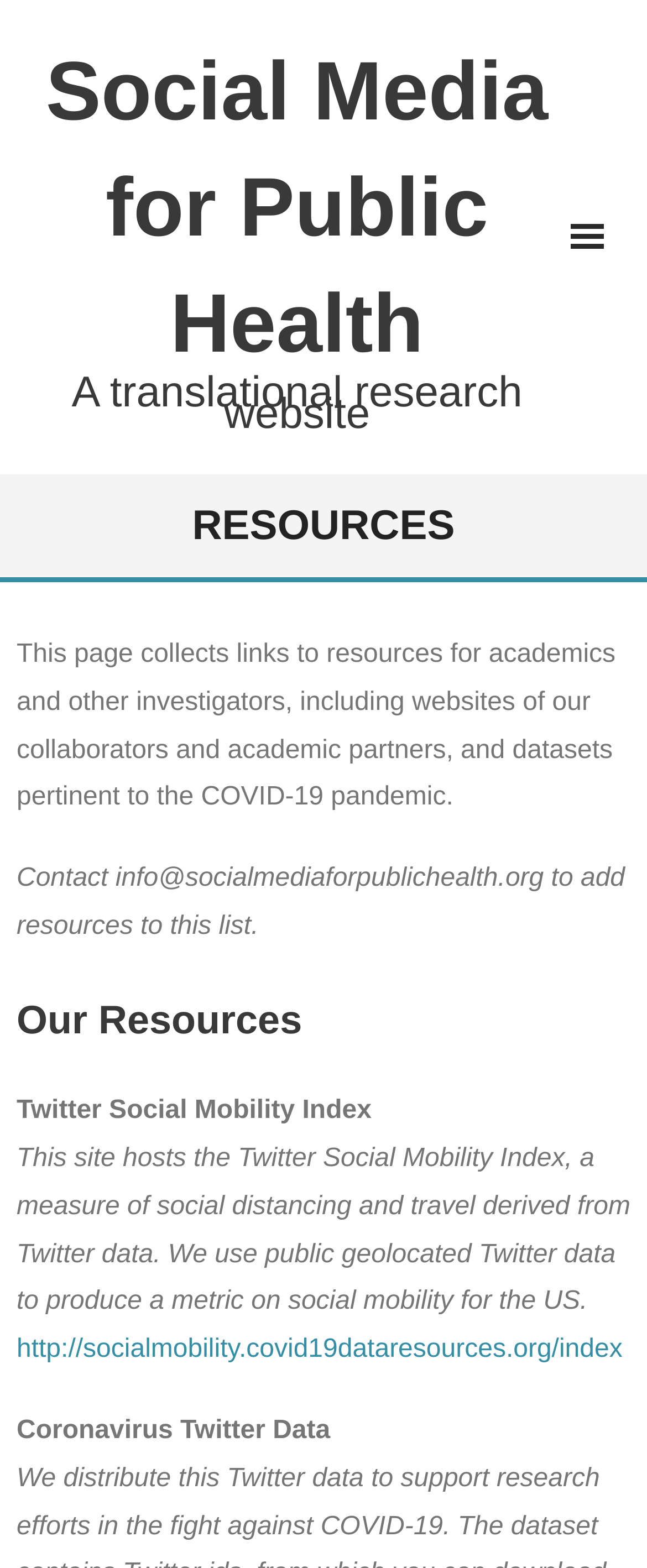How many collaborators and academic partners are listed on this webpage?
Examine the image closely and answer the question with as much detail as possible.

The webpage mentions that it collects links to resources for academics and other investigators, including websites of collaborators and academic partners, but it does not specify the number of collaborators and academic partners listed.